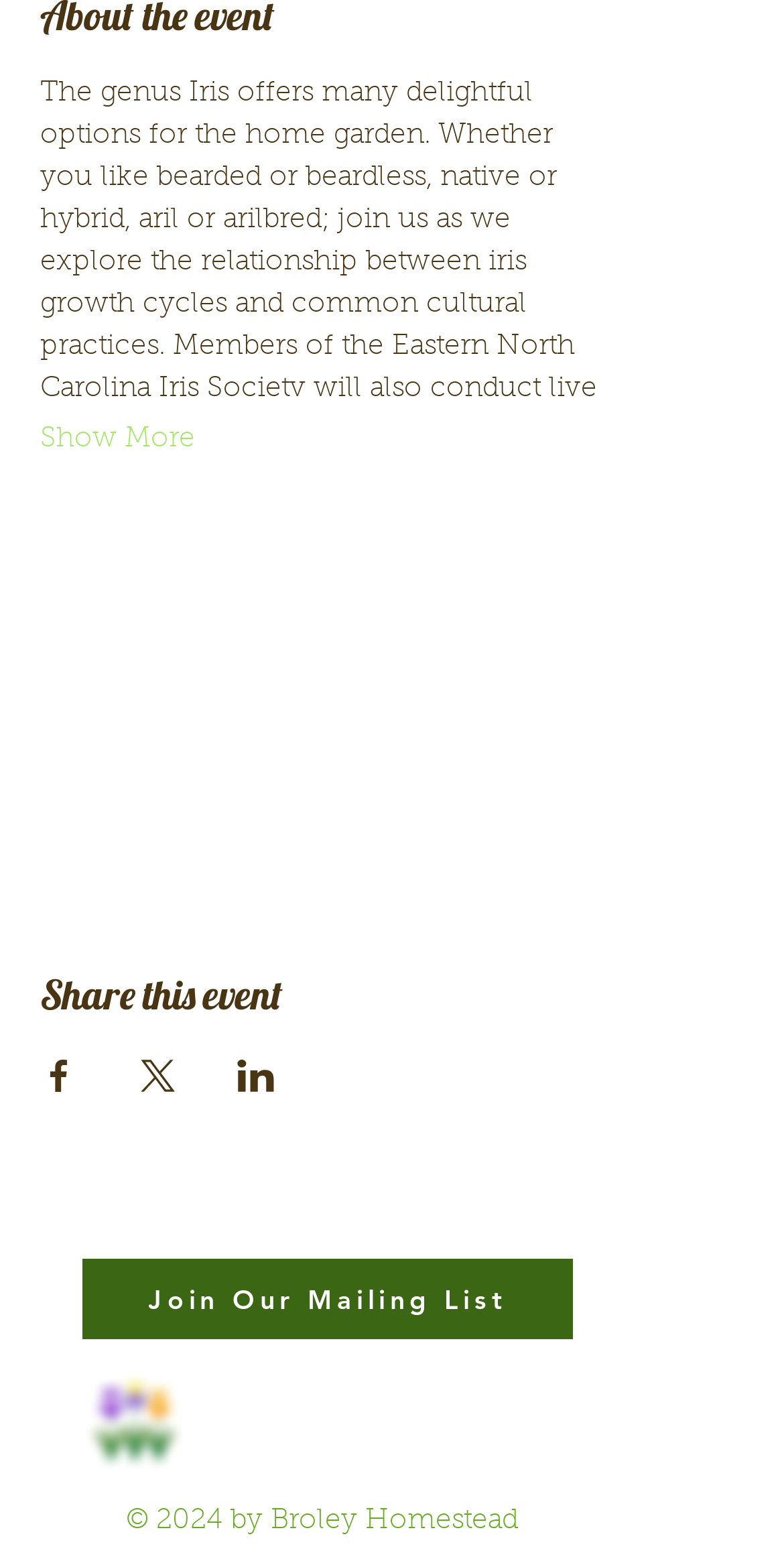Identify the bounding box coordinates of the clickable section necessary to follow the following instruction: "Click the 'Show More' button". The coordinates should be presented as four float numbers from 0 to 1, i.e., [left, top, right, bottom].

[0.051, 0.27, 0.249, 0.298]